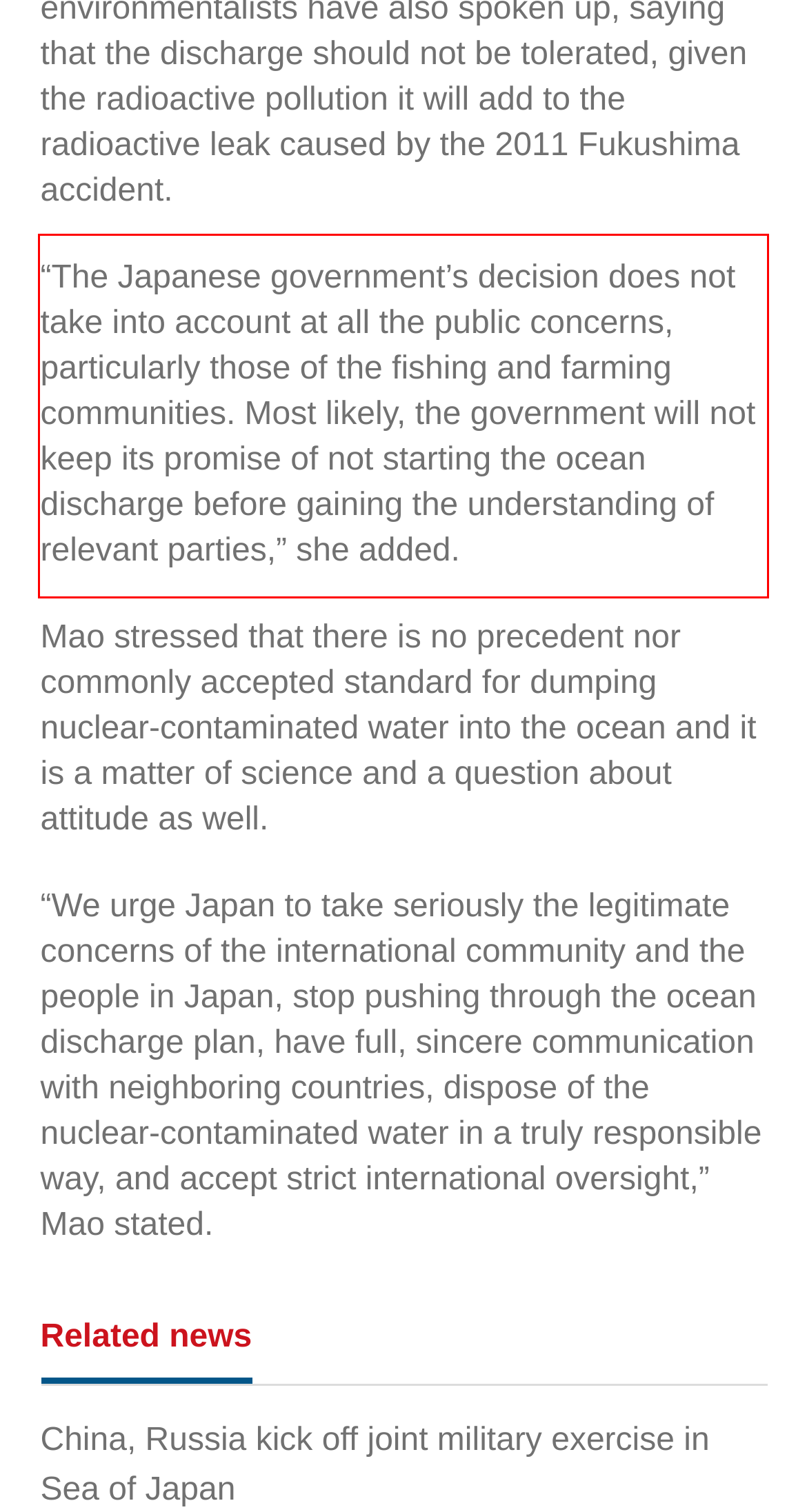Examine the webpage screenshot, find the red bounding box, and extract the text content within this marked area.

“The Japanese government’s decision does not take into account at all the public concerns, particularly those of the fishing and farming communities. Most likely, the government will not keep its promise of not starting the ocean discharge before gaining the understanding of relevant parties,” she added.